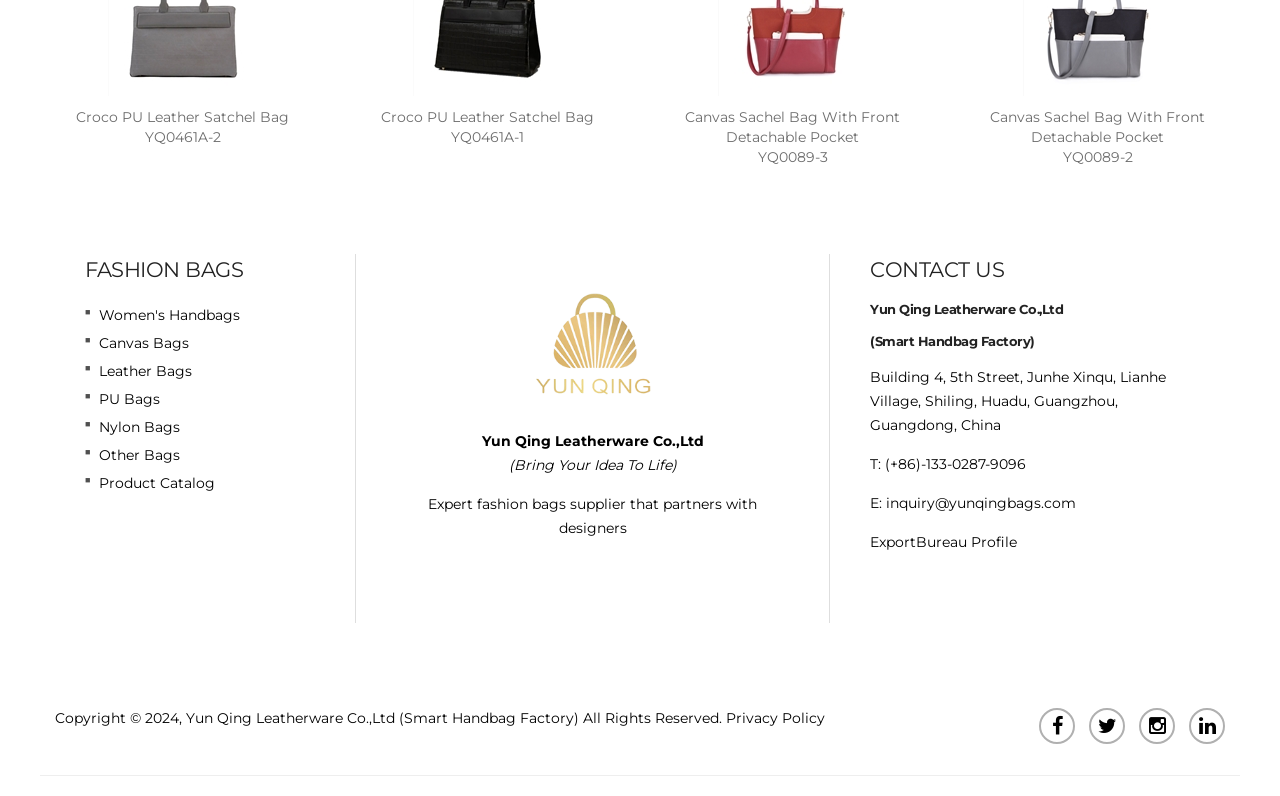Can you specify the bounding box coordinates for the region that should be clicked to fulfill this instruction: "Contact 'Yun Qing Leatherware Co.,Ltd'".

[0.68, 0.378, 0.914, 0.399]